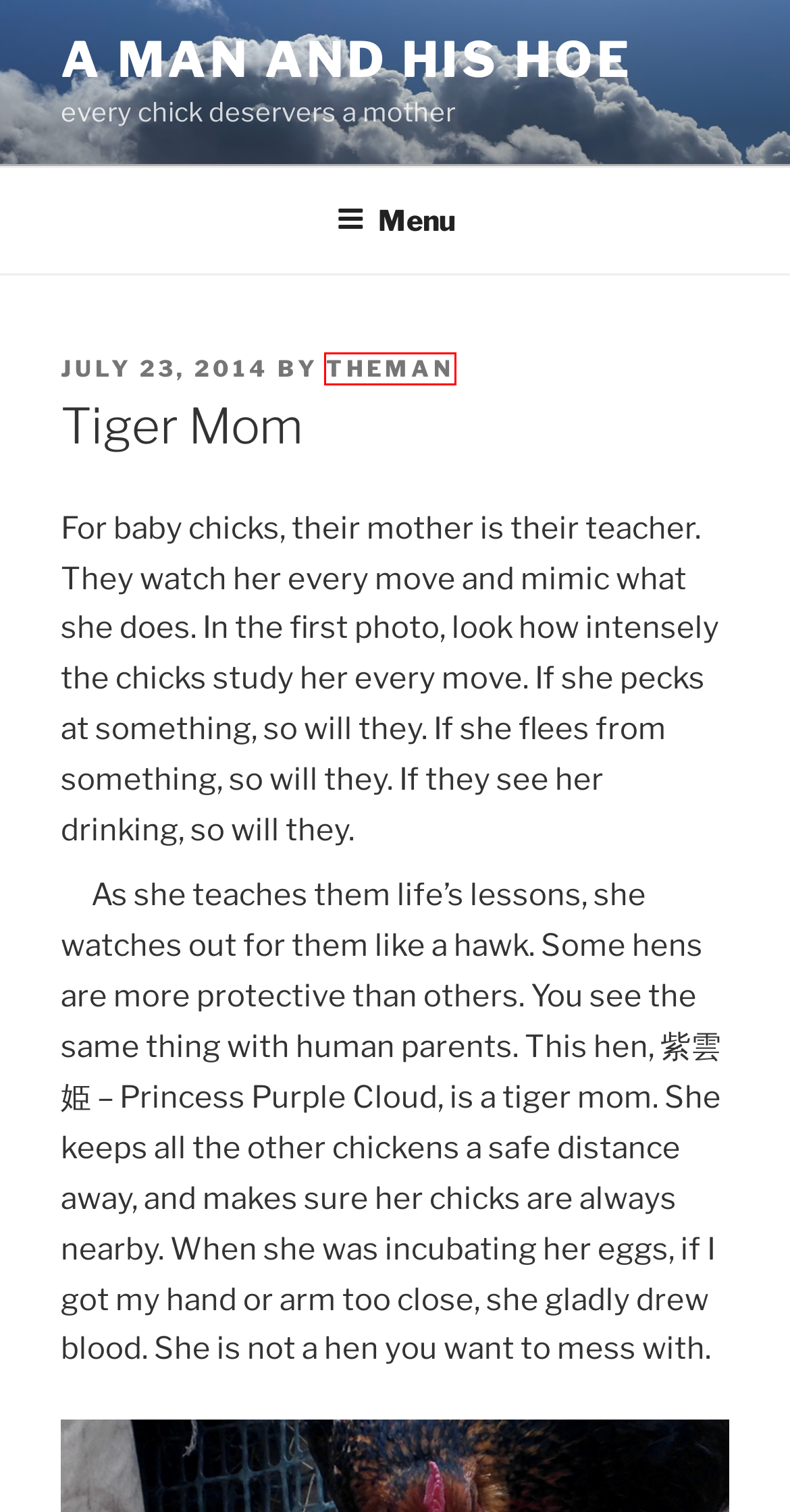You have a screenshot of a webpage, and a red bounding box highlights an element. Select the webpage description that best fits the new page after clicking the element within the bounding box. Options are:
A. January 2023 - a man and his hoe
B. April 2020 - a man and his hoe
C. Blog Tool, Publishing Platform, and CMS – WordPress.org
D. theMan, Author at a man and his hoe
E. October 2017 - a man and his hoe
F. a man and his hoe - every chick deservers a mother
G. tiger mom Archives - a man and his hoe
H. February 2015 - a man and his hoe

D